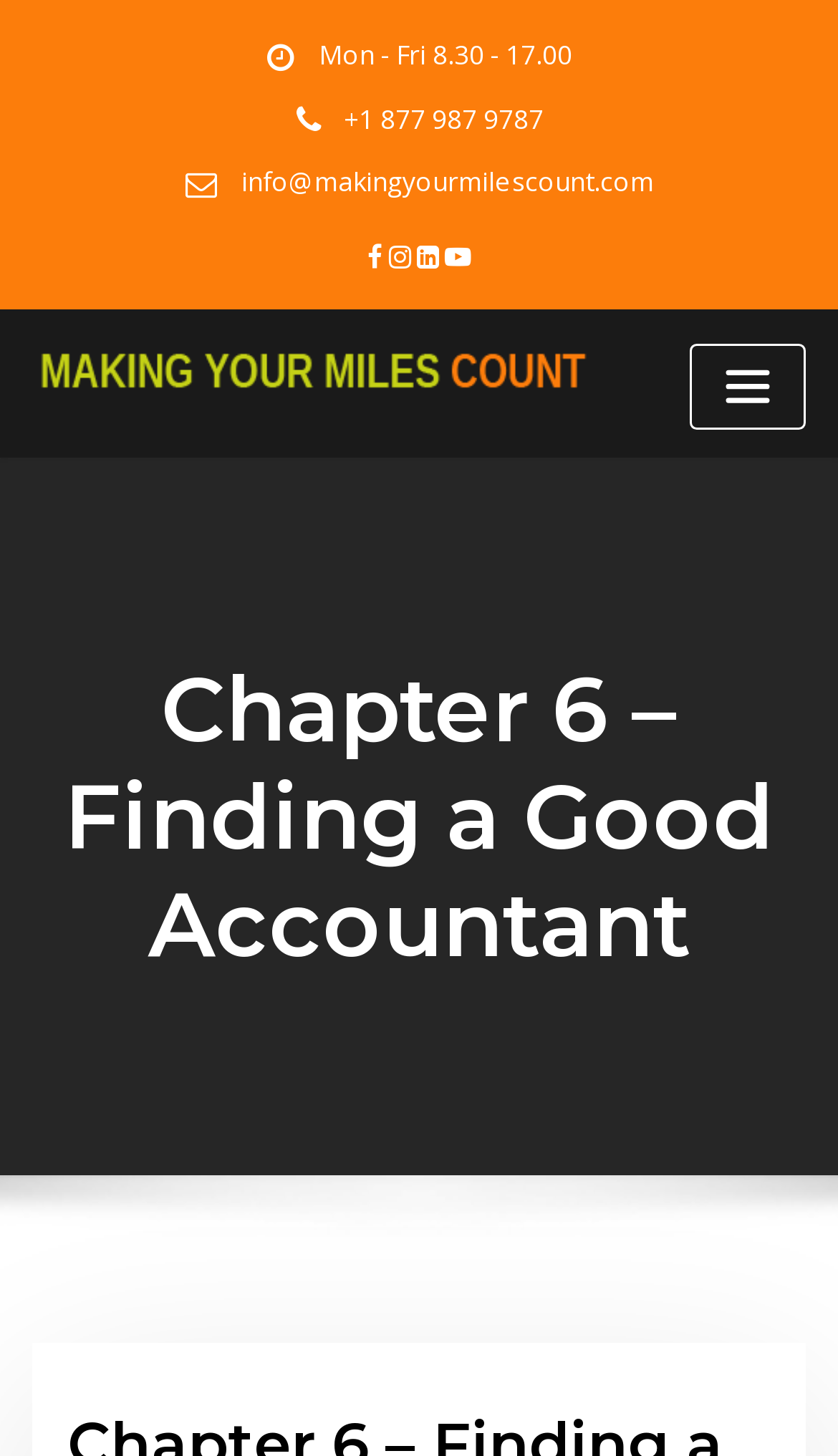Please locate the UI element described by "alt="Making Your Miles Count"" and provide its bounding box coordinates.

[0.038, 0.231, 0.705, 0.278]